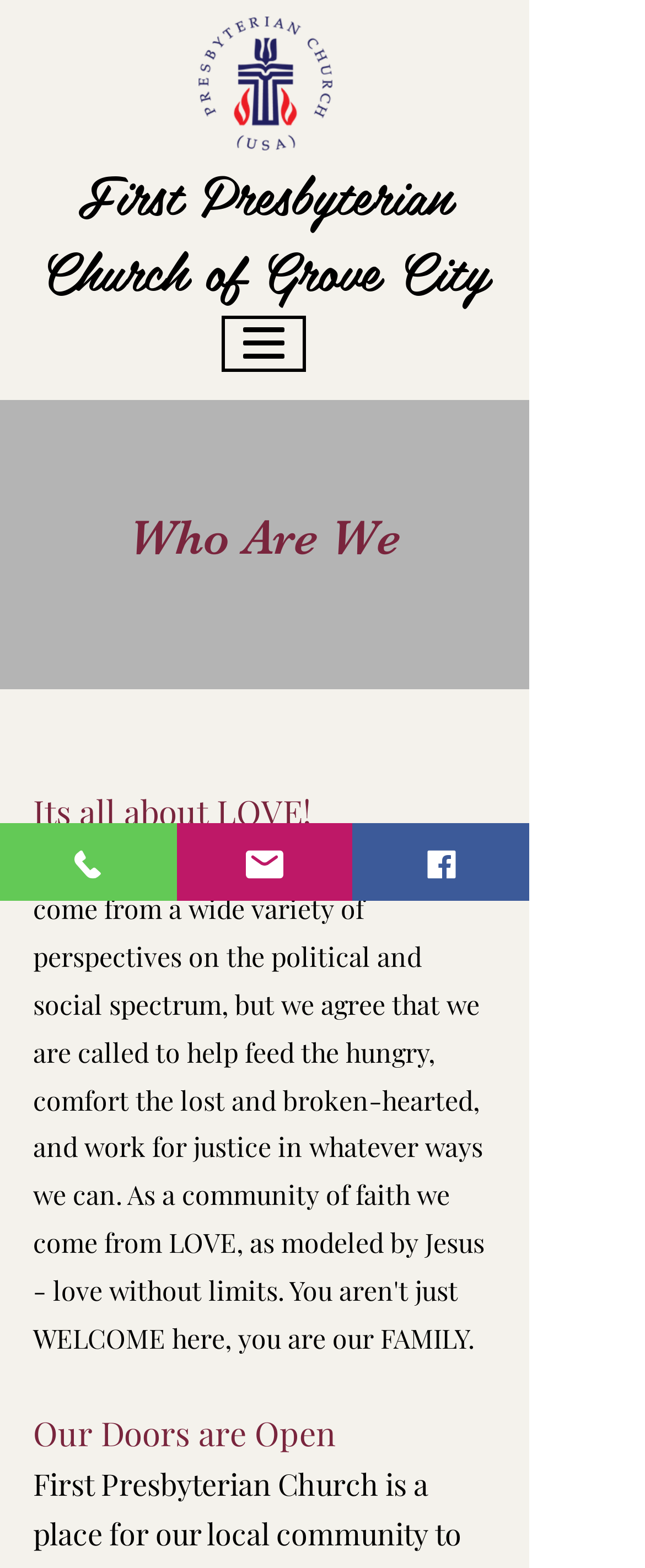Using the webpage screenshot and the element description Email, determine the bounding box coordinates. Specify the coordinates in the format (top-left x, top-left y, bottom-right x, bottom-right y) with values ranging from 0 to 1.

[0.274, 0.525, 0.547, 0.574]